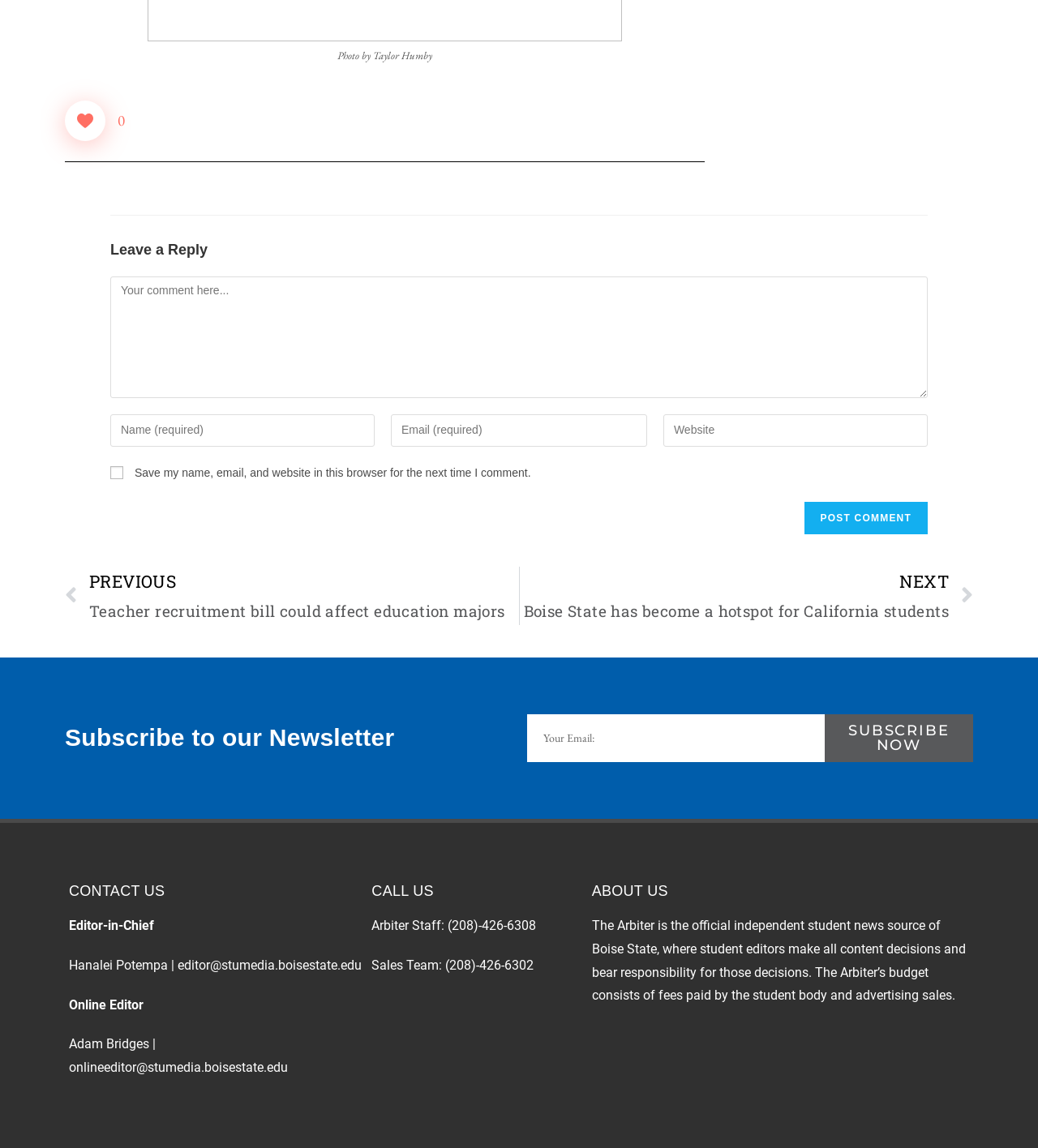Determine the bounding box coordinates of the clickable element to complete this instruction: "Read the blog post about 'Ericeira'". Provide the coordinates in the format of four float numbers between 0 and 1, [left, top, right, bottom].

None